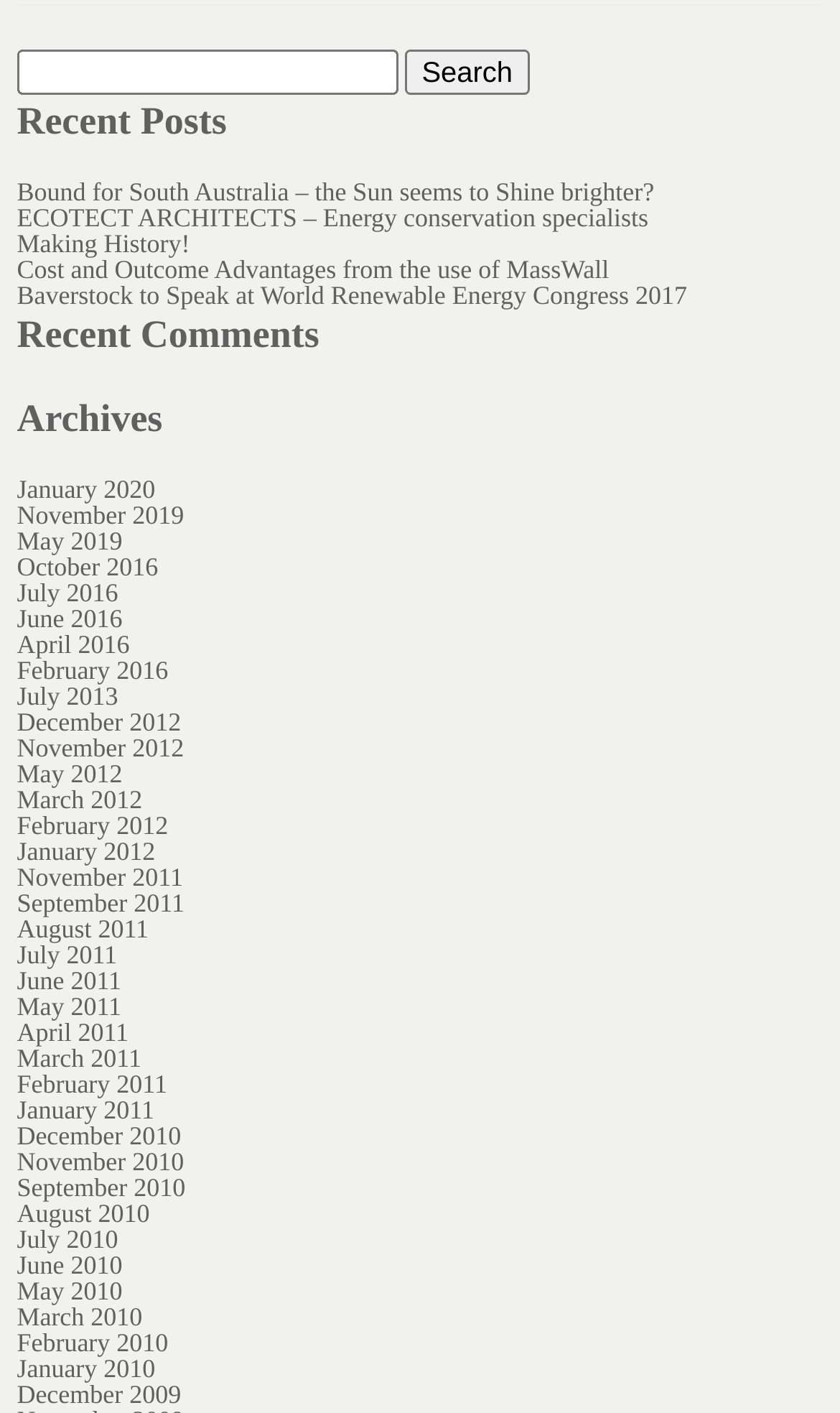Indicate the bounding box coordinates of the element that must be clicked to execute the instruction: "Search for something". The coordinates should be given as four float numbers between 0 and 1, i.e., [left, top, right, bottom].

[0.02, 0.036, 0.474, 0.068]